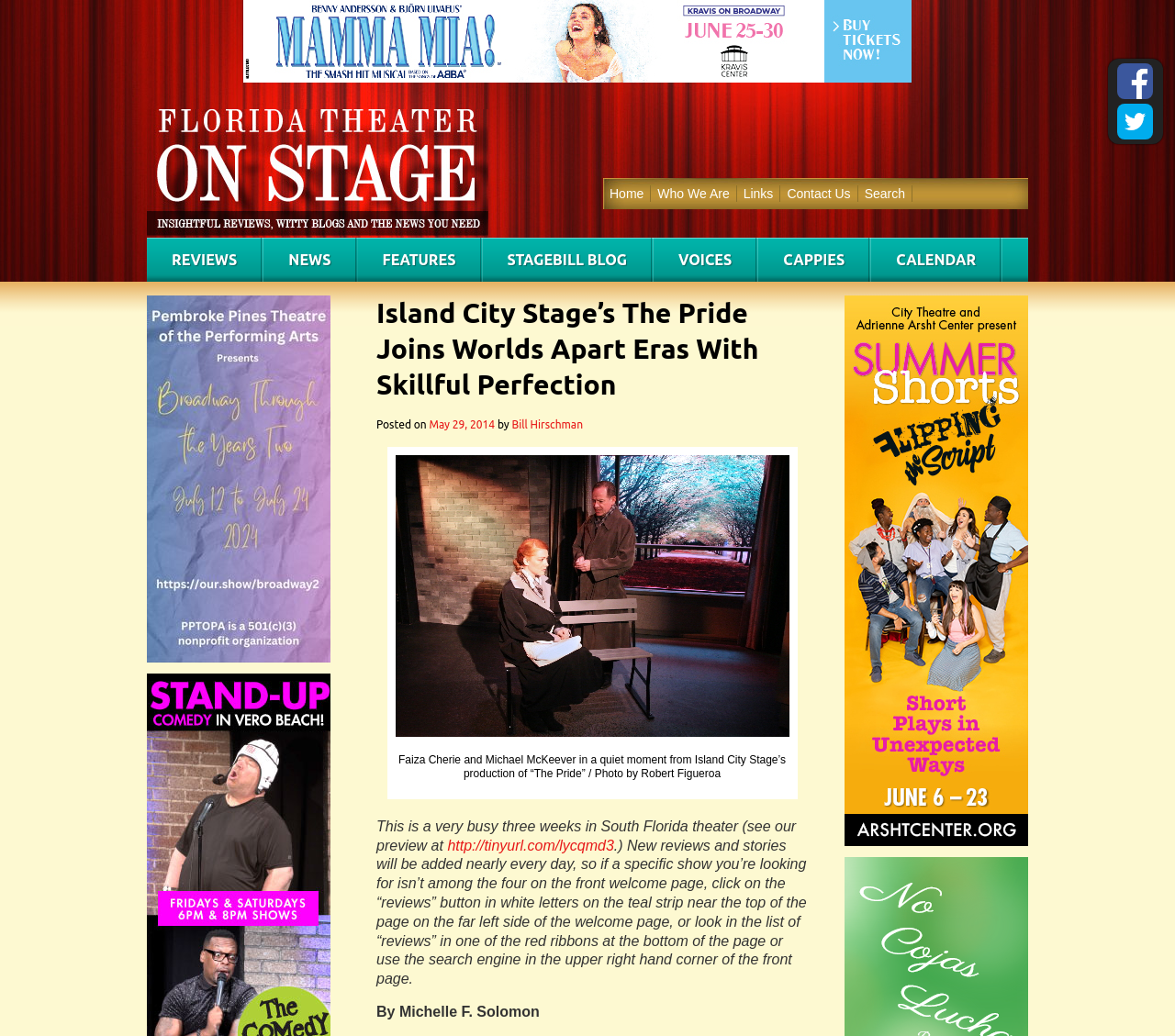What is the date of the post?
Please give a detailed answer to the question using the information shown in the image.

I found the answer by looking at the link with text 'May 29, 2014' which is located below the heading 'Island City Stage’s The Pride Joins Worlds Apart Eras With Skillful Perfection'.